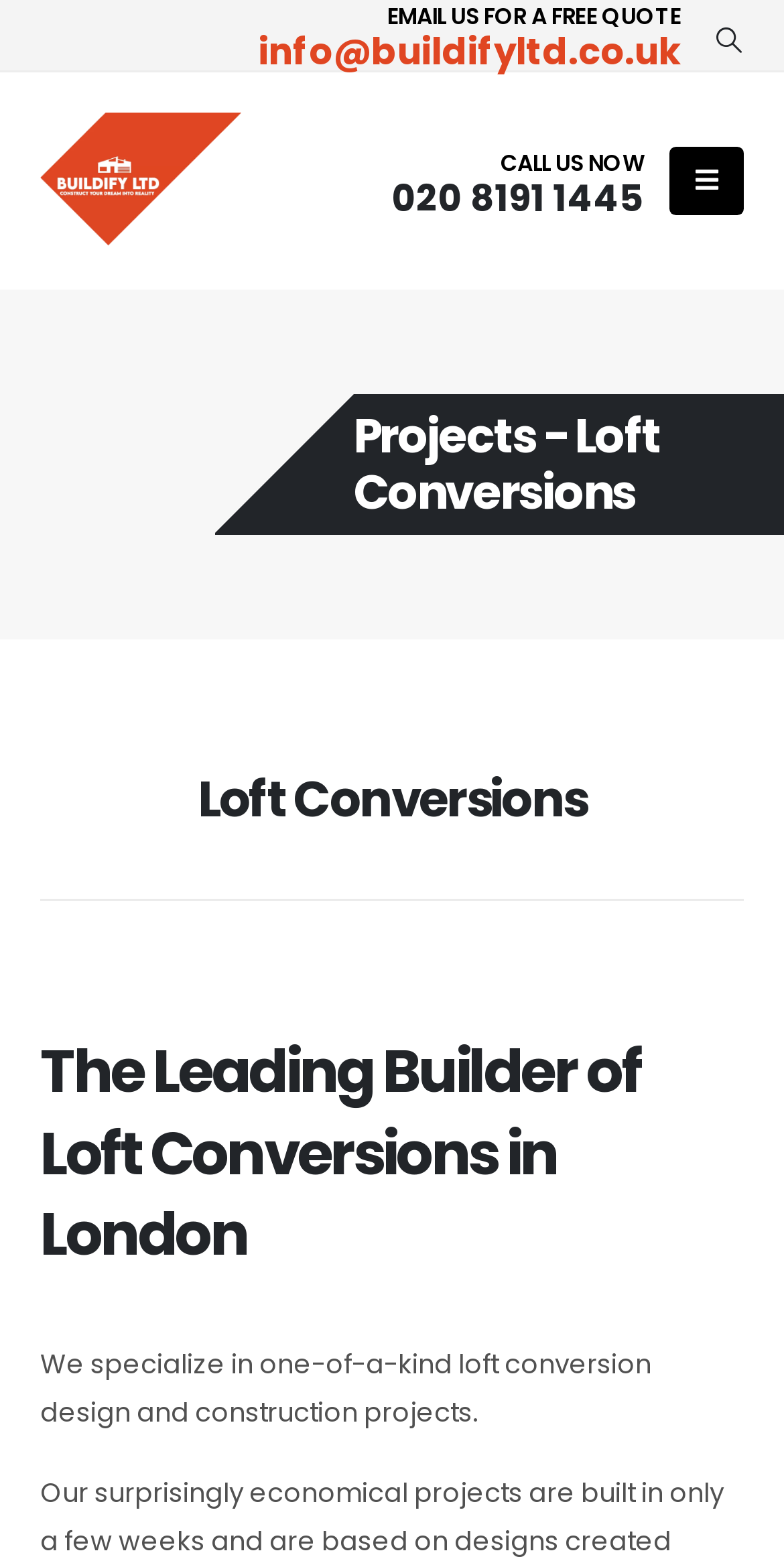Find the bounding box coordinates for the UI element that matches this description: "020 8191 1445".

[0.5, 0.11, 0.821, 0.143]